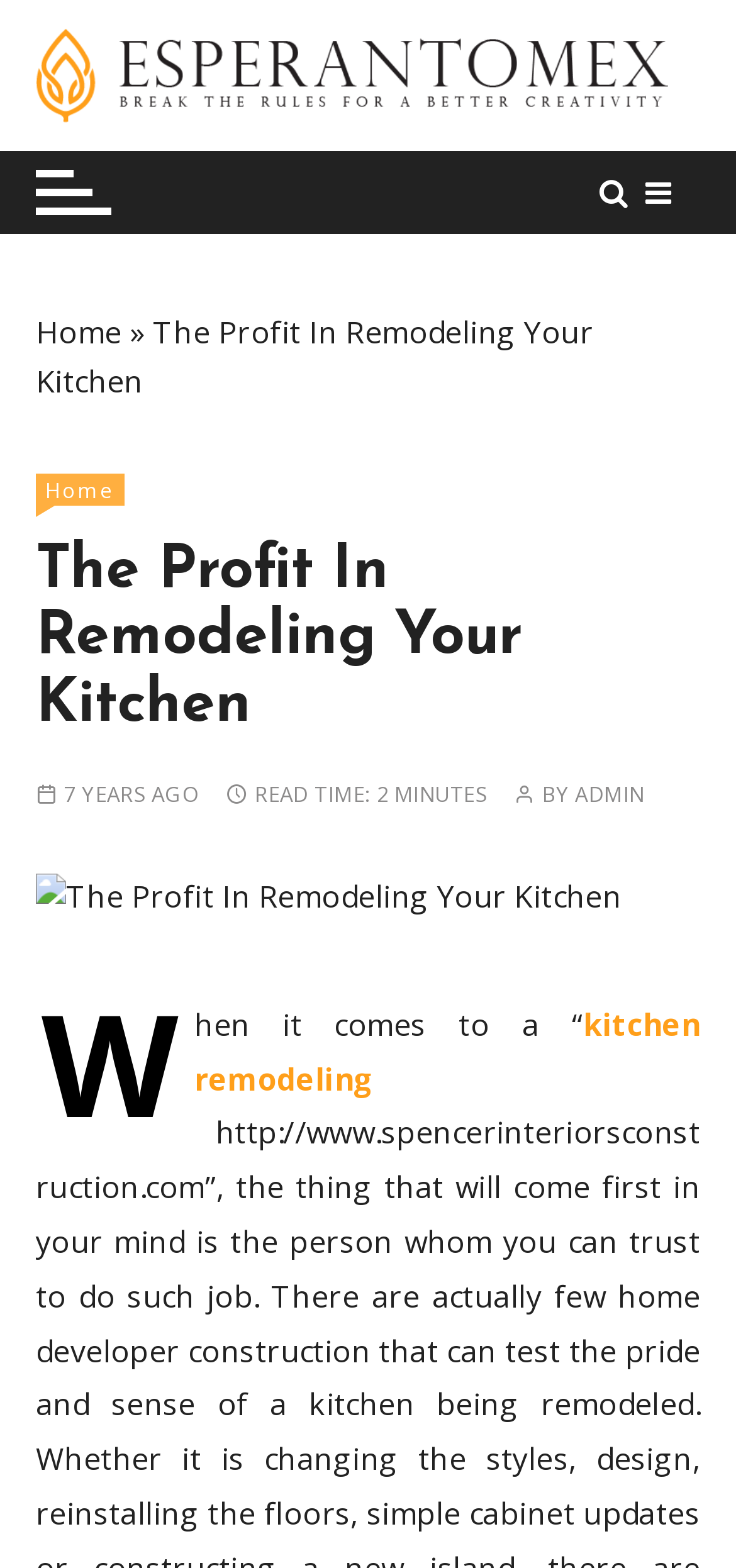How long does it take to read the article?
Using the screenshot, give a one-word or short phrase answer.

2 minutes